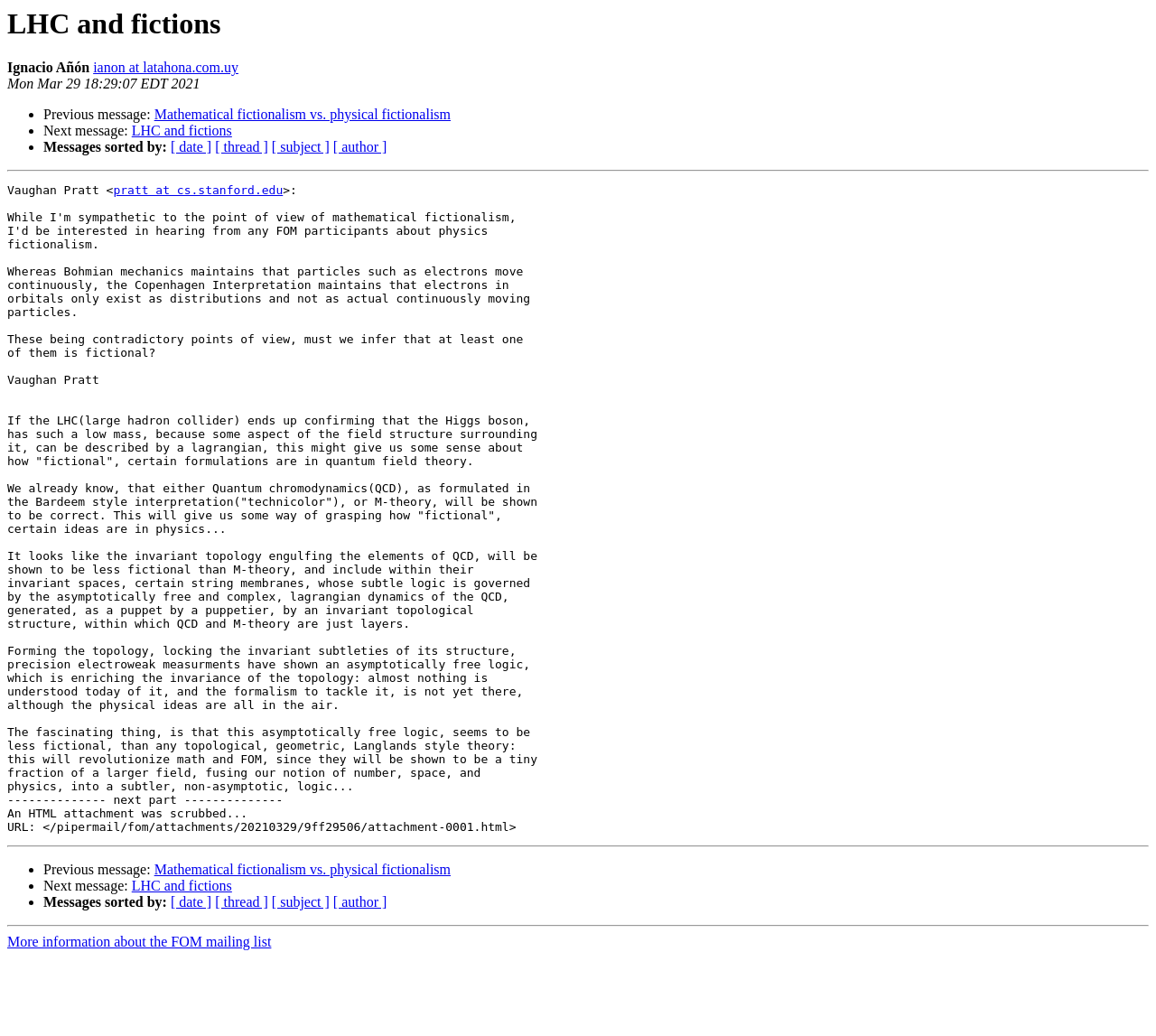What is the format of the message?
Using the picture, provide a one-word or short phrase answer.

Plain text